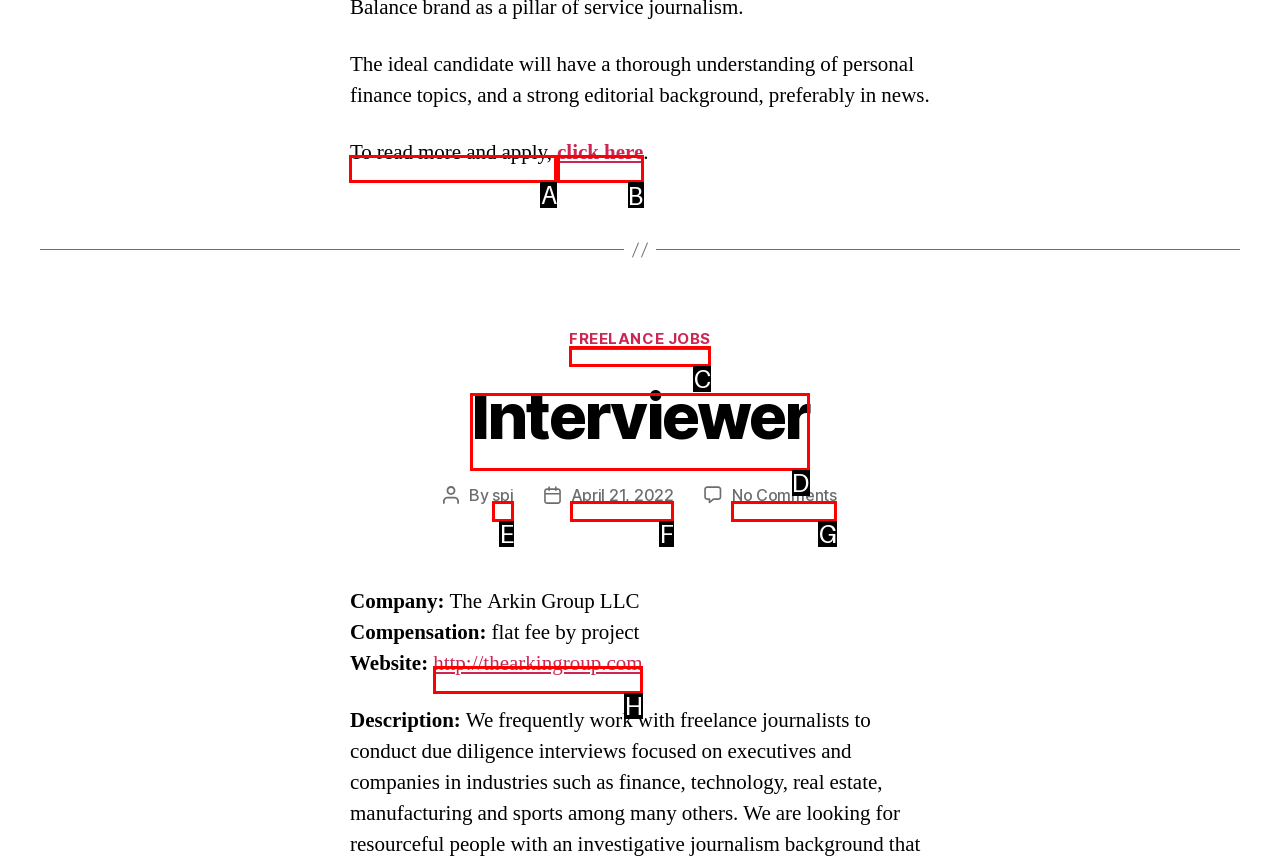Select the appropriate HTML element to click for the following task: read more about the job
Answer with the letter of the selected option from the given choices directly.

A